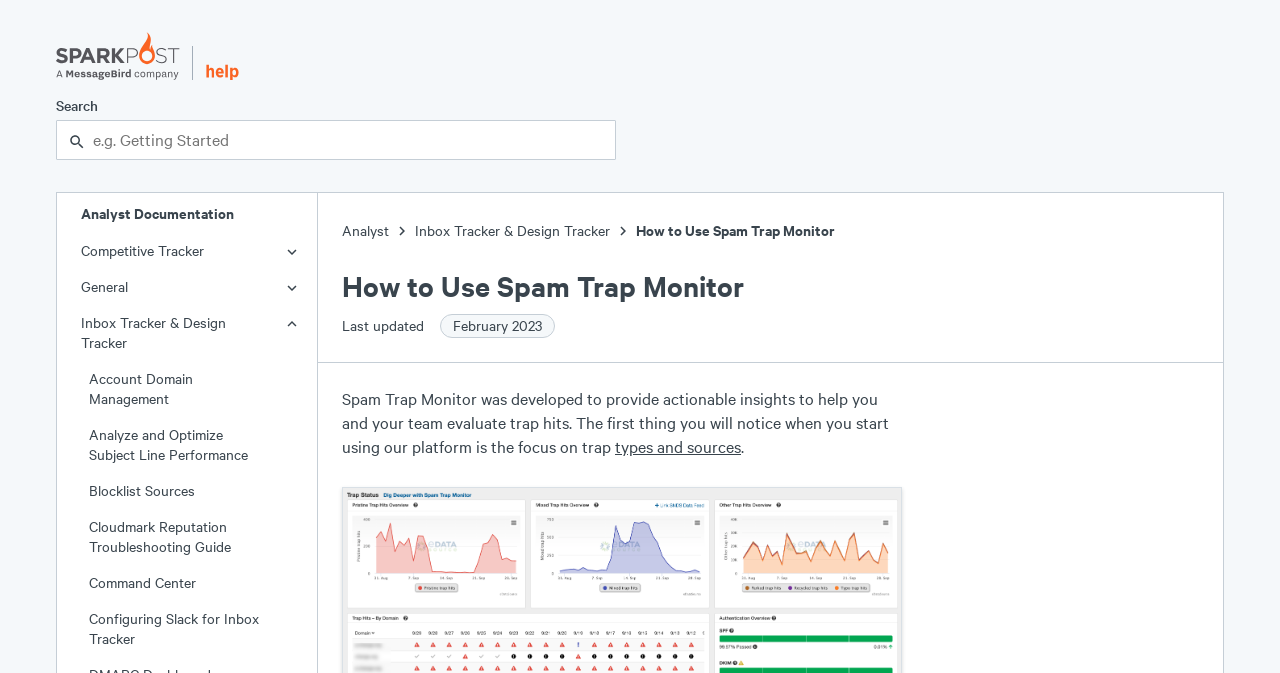Identify the bounding box coordinates of the area that should be clicked in order to complete the given instruction: "Expand the menu". The bounding box coordinates should be four float numbers between 0 and 1, i.e., [left, top, right, bottom].

[0.221, 0.355, 0.235, 0.391]